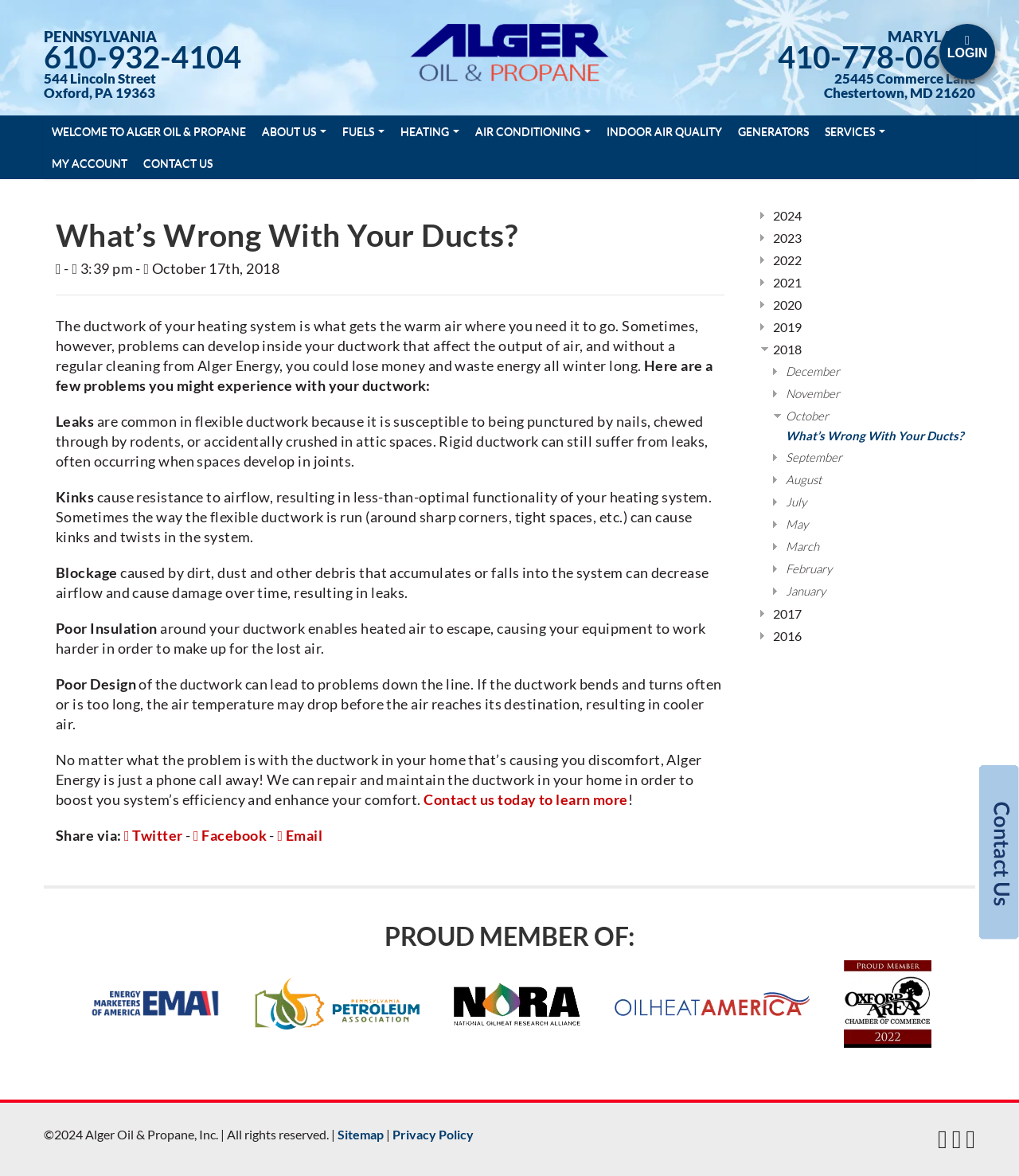What is the phone number for the Maryland location?
Look at the image and provide a short answer using one word or a phrase.

410-778-0600